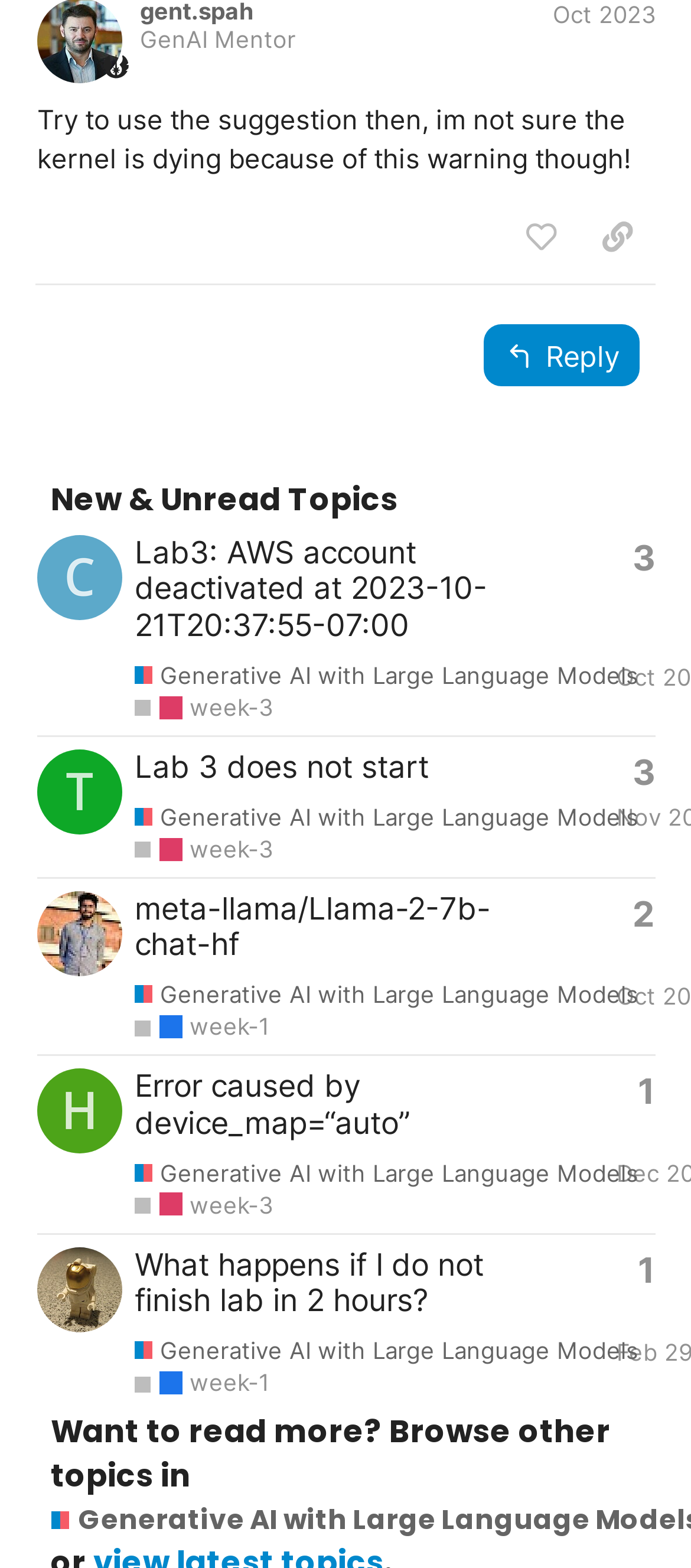Please identify the bounding box coordinates of the element's region that needs to be clicked to fulfill the following instruction: "Click on the 'copy a link to this post to clipboard' button". The bounding box coordinates should consist of four float numbers between 0 and 1, i.e., [left, top, right, bottom].

[0.838, 0.129, 0.949, 0.171]